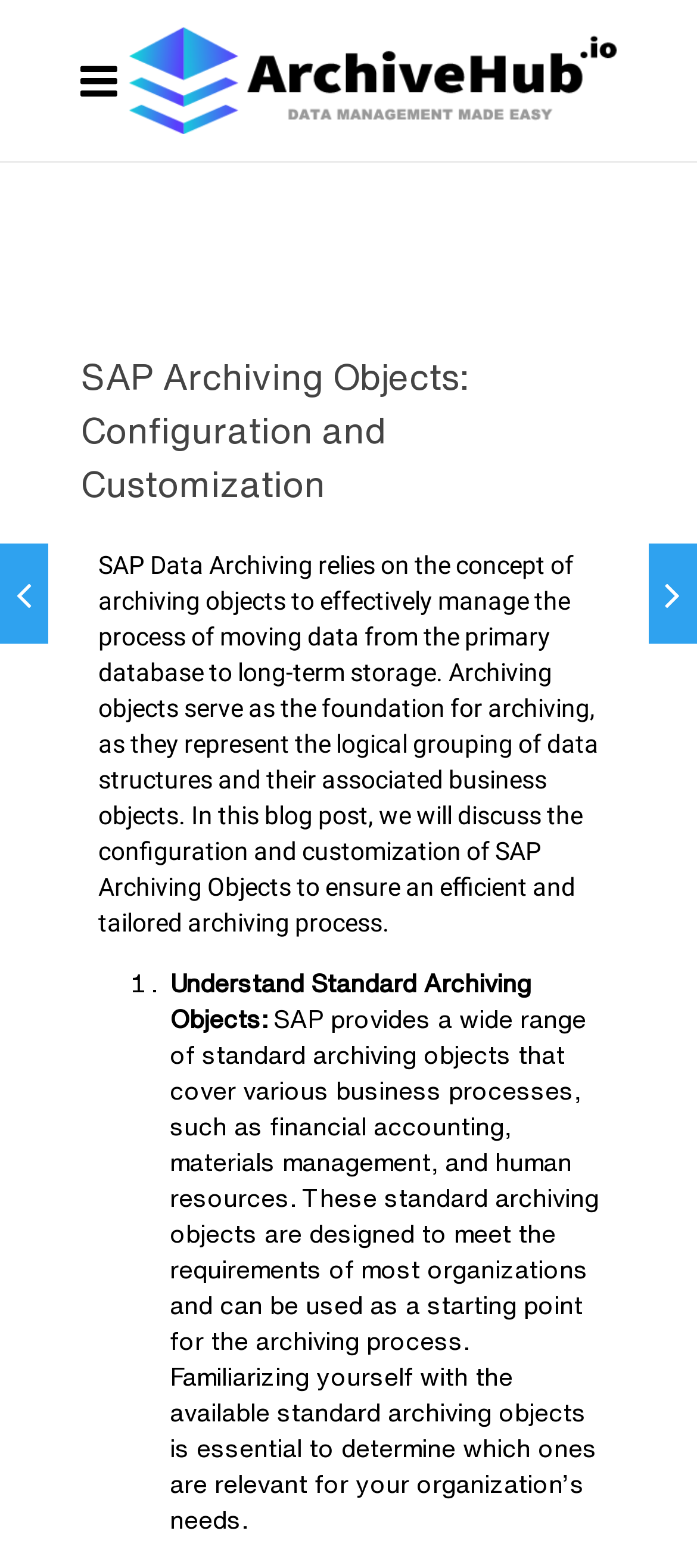Summarize the webpage with intricate details.

The webpage is about SAP Archiving Objects, specifically focusing on their configuration and customization. At the top left corner, there is a logo, and next to it, a hamburger menu icon. Below the logo, the title "SAP Archiving Objects: Configuration and Customization" is prominently displayed.

The main content of the webpage is a blog post that discusses the importance of archiving objects in SAP Data Archiving. The text explains that archiving objects are the foundation of the archiving process, representing the logical grouping of data structures and their associated business objects. The post then delves into the configuration and customization of SAP Archiving Objects to ensure an efficient and tailored archiving process.

The blog post is divided into sections, with the first section titled "Understand Standard Archiving Objects." This section describes the standard archiving objects provided by SAP, which cover various business processes such as financial accounting, materials management, and human resources. The text explains that these standard archiving objects can be used as a starting point for the archiving process and that it is essential to familiarize oneself with them to determine which ones are relevant for an organization's needs.

On the left side of the webpage, there is a link to another article titled "Data Archiving Strategies: Planning and Best Practices." On the right side, there is a link to another article titled "Data Archiving Process in SAP: Step-by-step Guide."